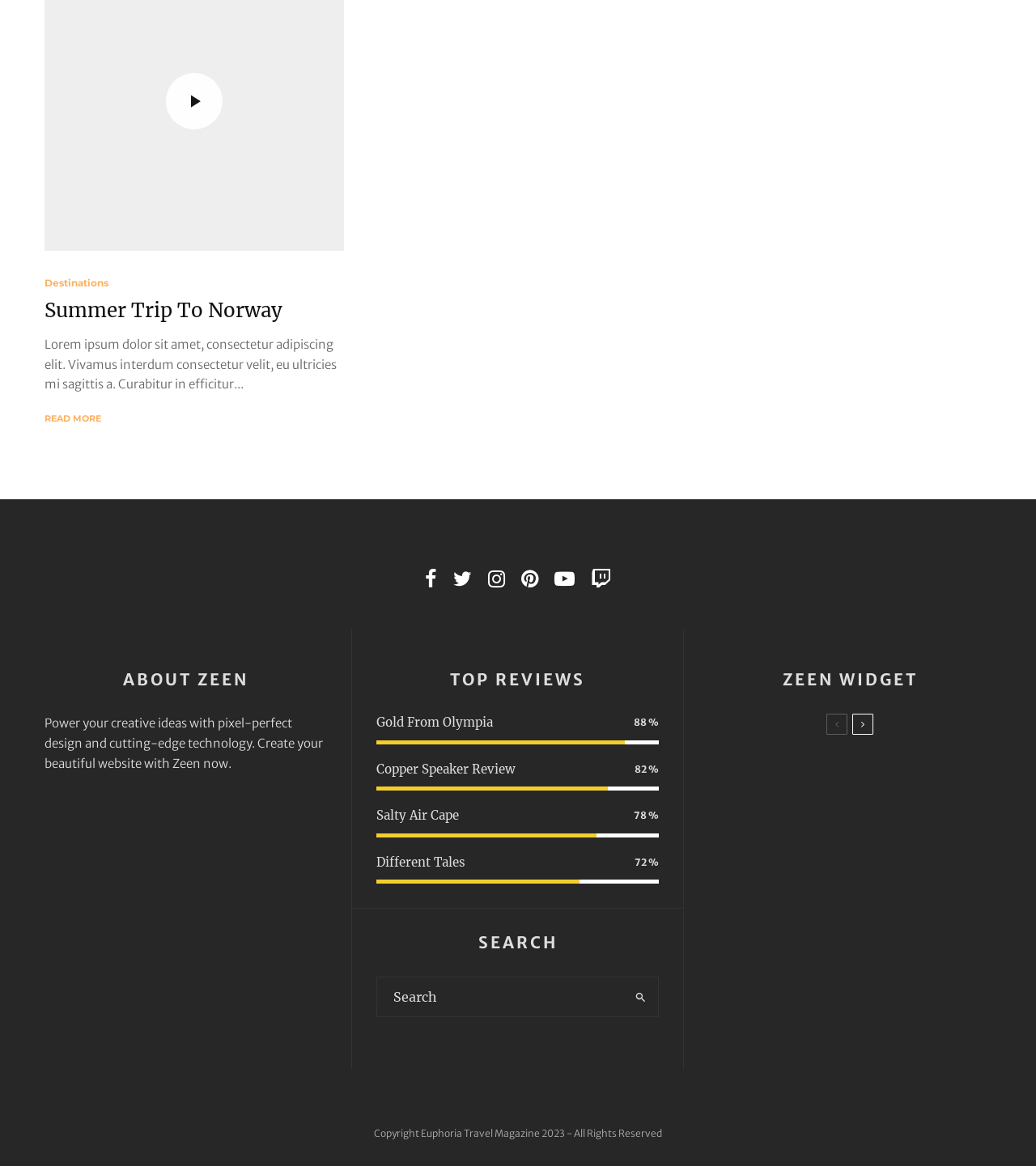Please identify the bounding box coordinates of the clickable element to fulfill the following instruction: "Read more about the article". The coordinates should be four float numbers between 0 and 1, i.e., [left, top, right, bottom].

[0.043, 0.353, 0.098, 0.365]